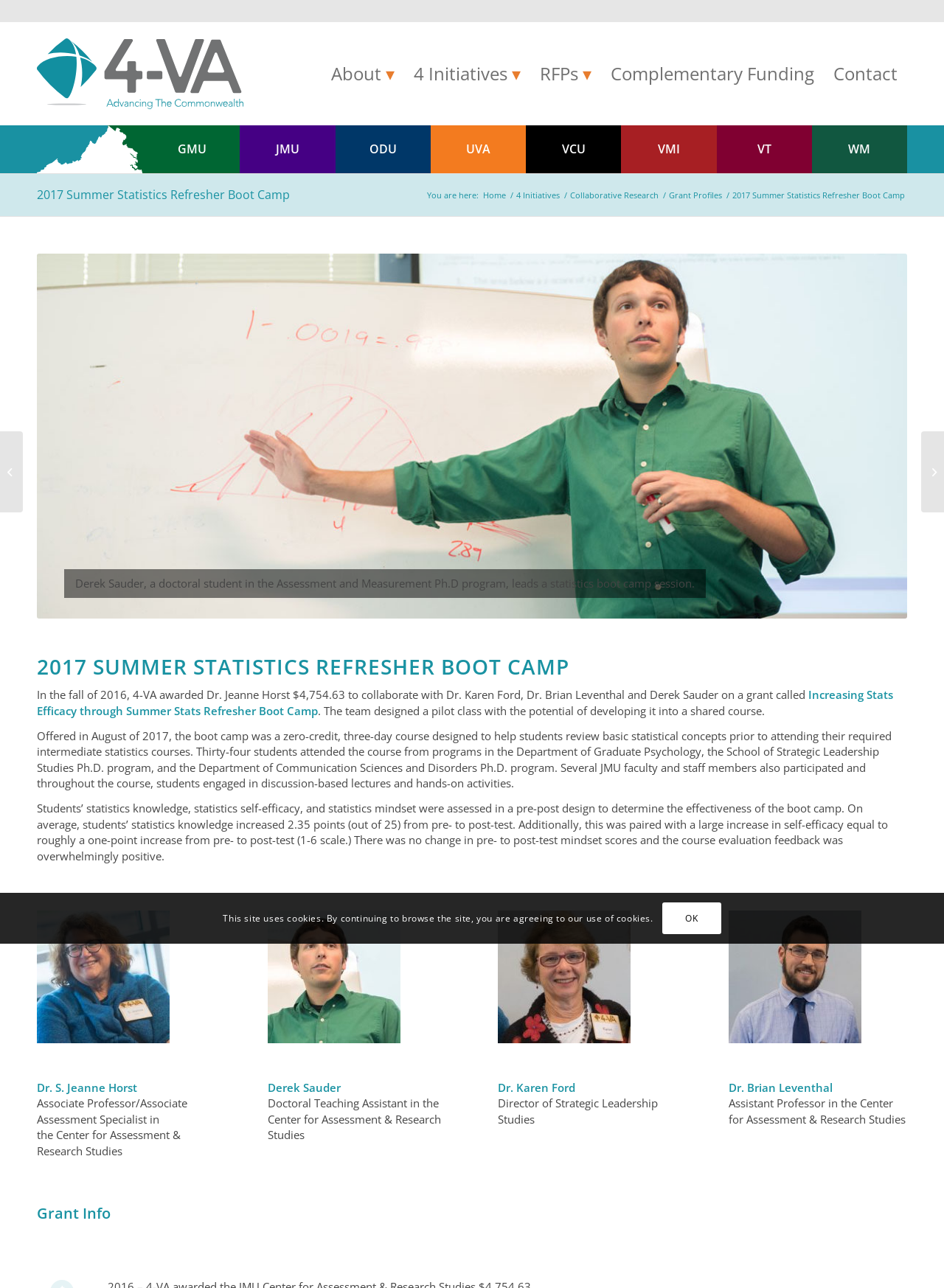Using the description "Musicals", locate and provide the bounding box of the UI element.

None